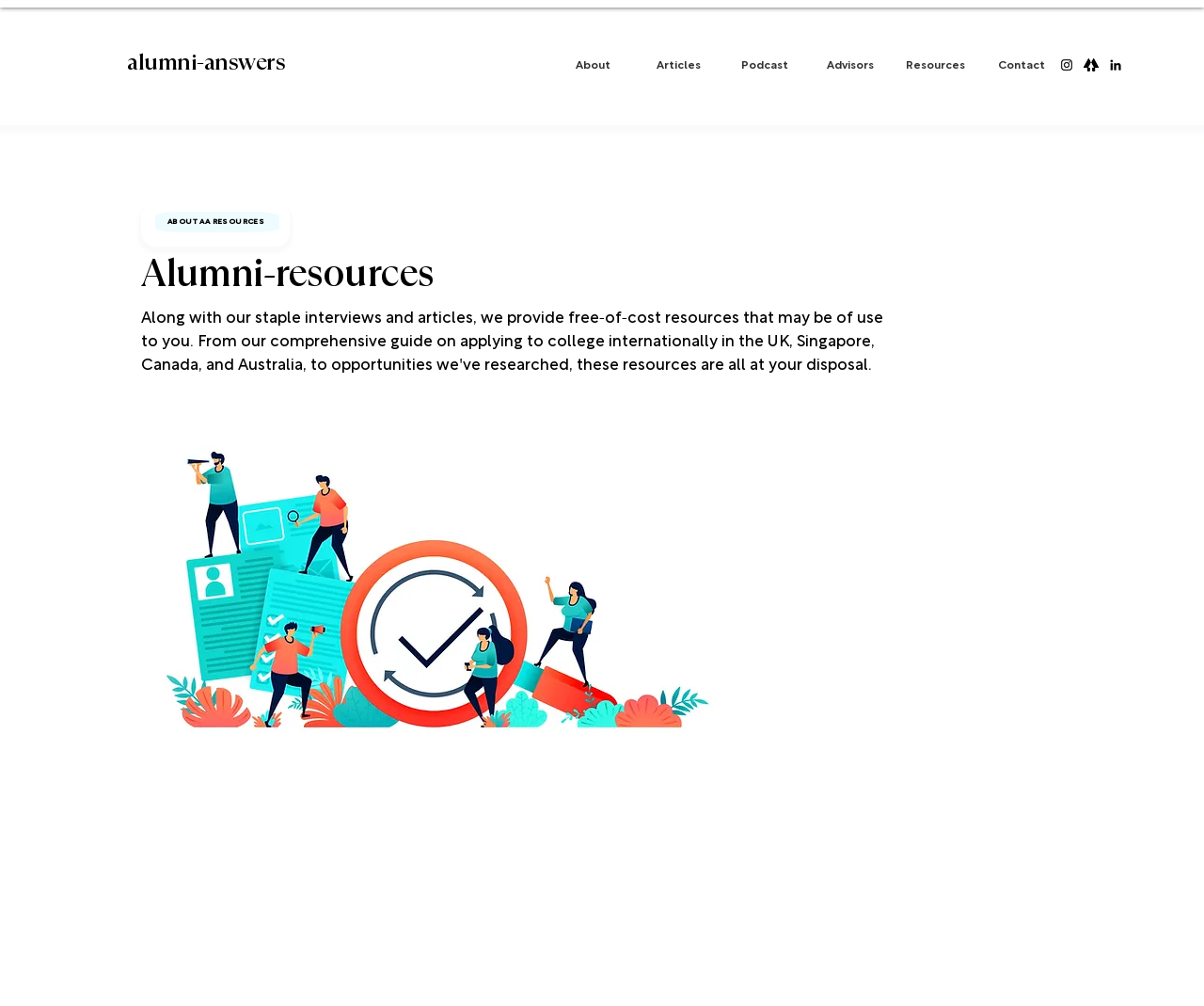Using the format (top-left x, top-left y, bottom-right x, bottom-right y), provide the bounding box coordinates for the described UI element. All values should be floating point numbers between 0 and 1: Resources

[0.741, 0.025, 0.812, 0.088]